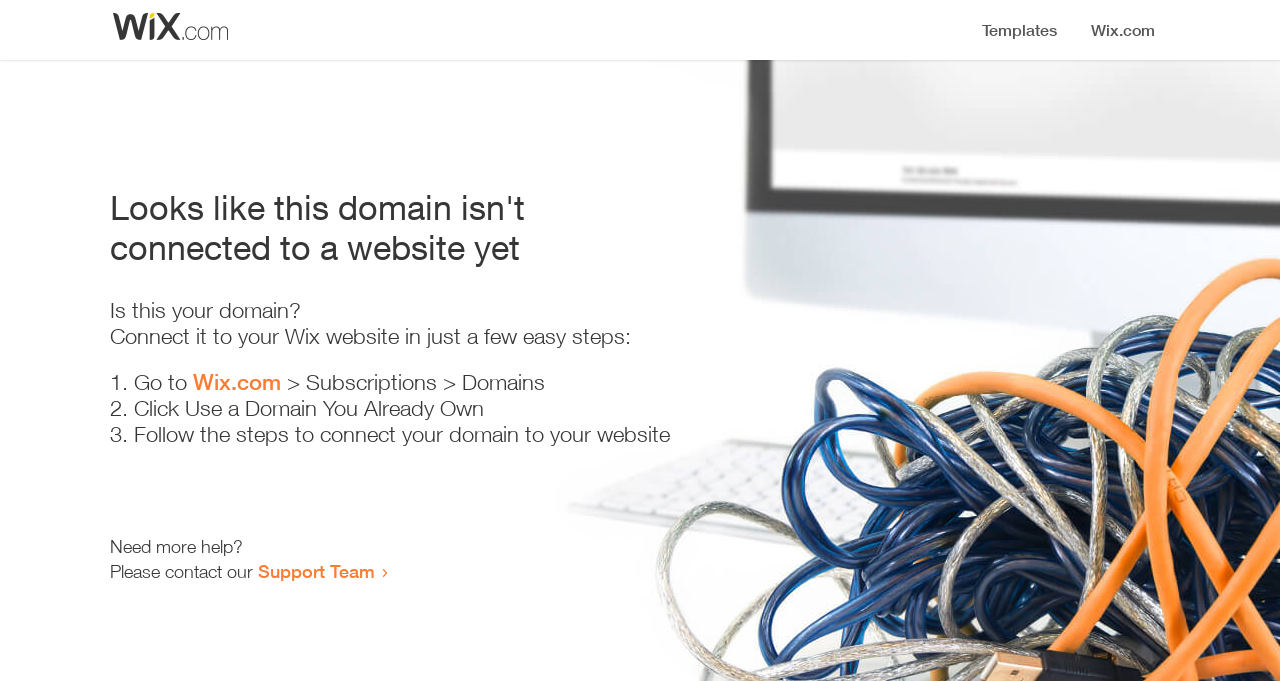What is the purpose of the link 'Wix.com'?
Please provide a comprehensive answer to the question based on the webpage screenshot.

The link 'Wix.com' is part of the step 'Go to Wix.com > Subscriptions > Domains', indicating that the purpose of the link is to go to the subscriptions page on Wix.com.